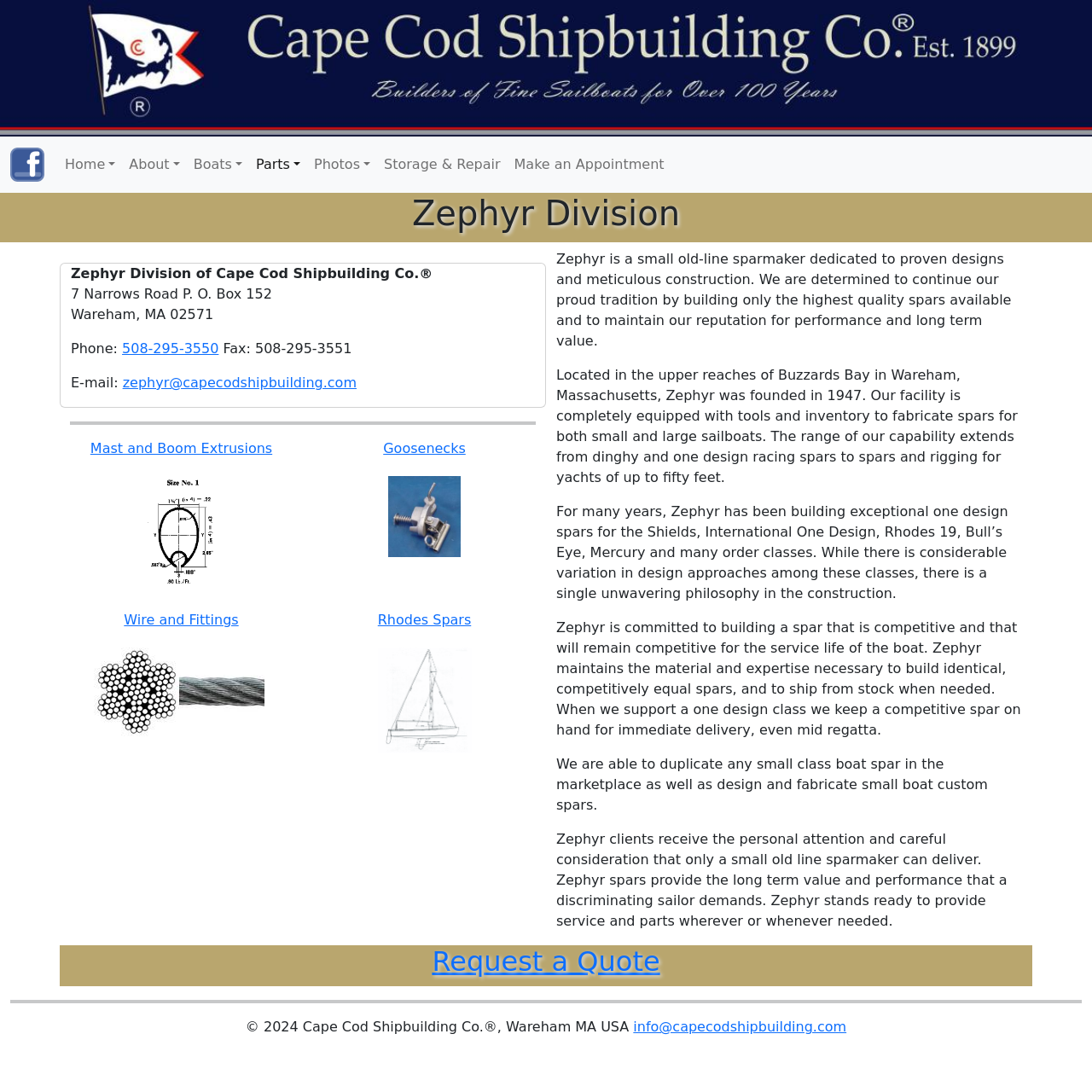Reply to the question with a brief word or phrase: What is the name of the division of Cape Cod Shipbuilding Co.?

Zephyr Division